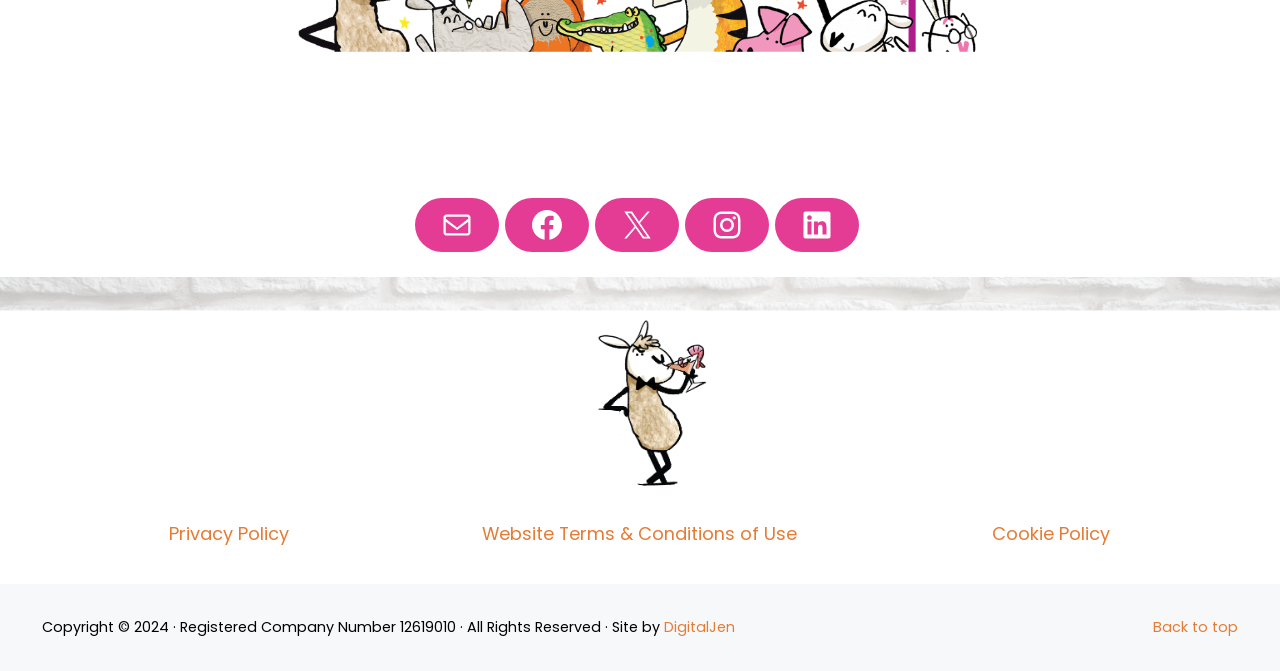What is the background image?
Based on the image, provide a one-word or brief-phrase response.

White brick wall